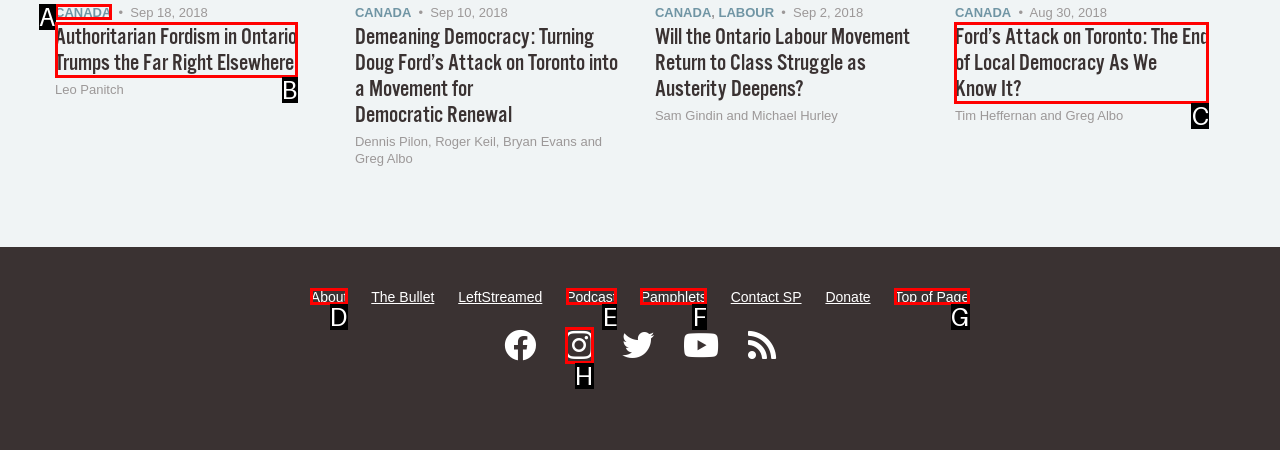Choose the HTML element that aligns with the description: Top of Page. Indicate your choice by stating the letter.

G